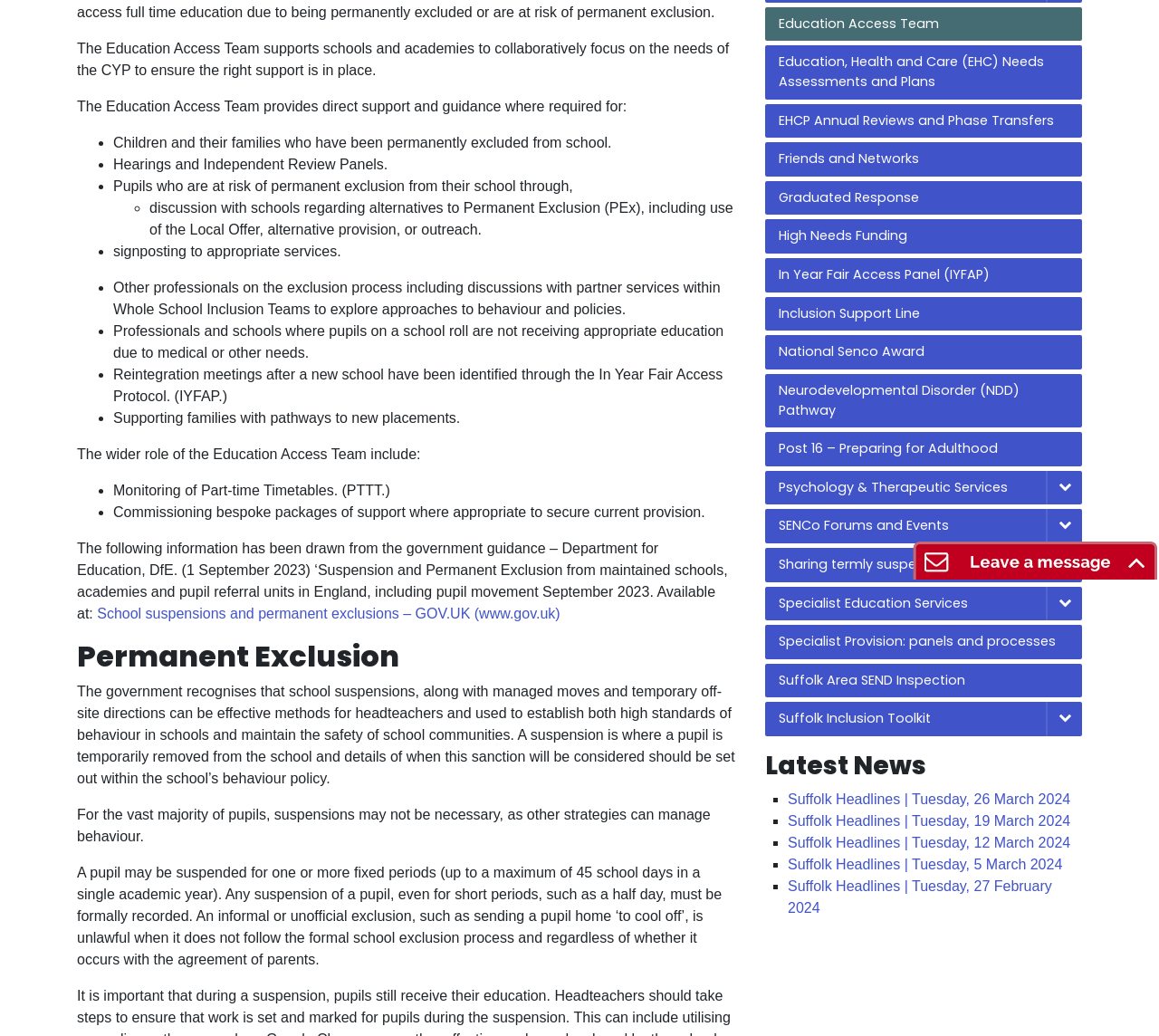Provide the bounding box coordinates for the UI element that is described by this text: "Specialist Provision: panels and processes". The coordinates should be in the form of four float numbers between 0 and 1: [left, top, right, bottom].

[0.66, 0.603, 0.934, 0.636]